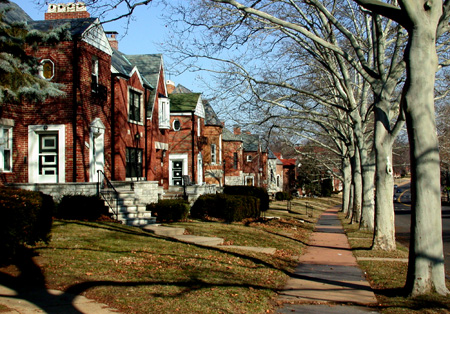Give a thorough and detailed caption for the image.

The image captures a charming street scene in a neighborhood near Francis Park in St. Louis, showcasing the distinctive architecture characteristic of the area. Lined with brick homes that feature unique art deco elements, the houses boast multi-colored and patterned bricks complemented by black wrought iron gates and doors. The neighborhood is further adorned with winter-bare trees casting intricate shadows across the sidewalk, highlighting the sense of permanence and history that brickwork implies. This picturesque setting reflects a shared heritage, where the architectural details, such as turrets, copper gutters, and antique weather vanes, create an inviting atmosphere filled with character and warmth.